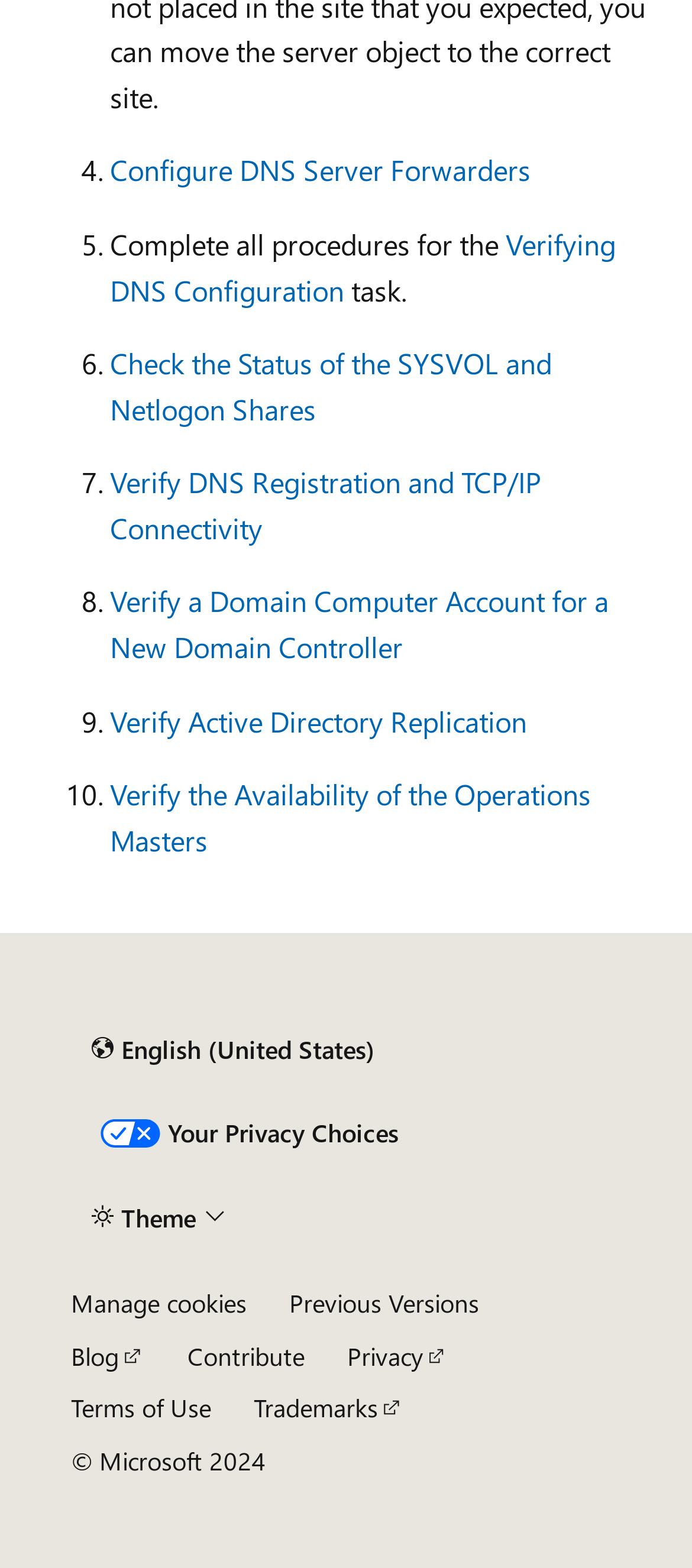Use a single word or phrase to answer the question: 
What is the fourth step in the task?

Configure DNS Server Forwarders